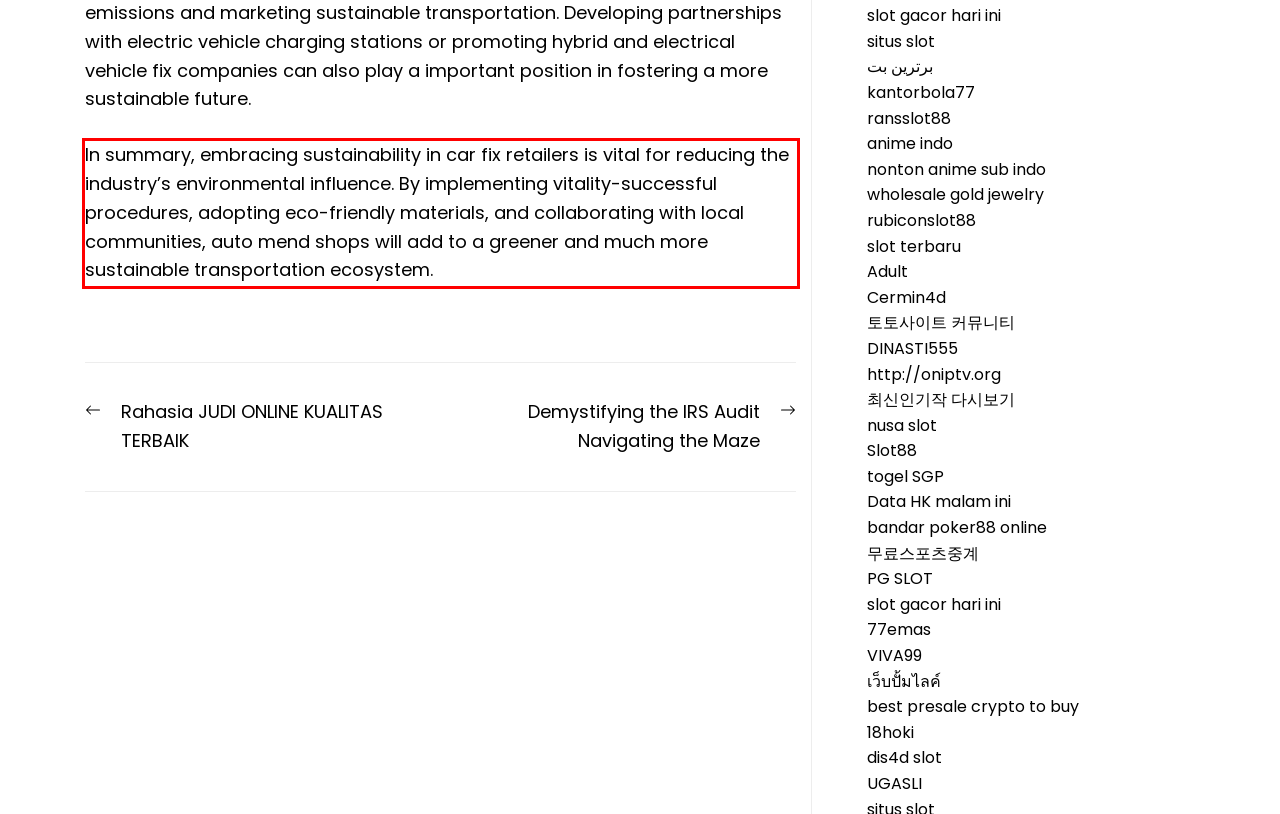Please analyze the provided webpage screenshot and perform OCR to extract the text content from the red rectangle bounding box.

In summary, embracing sustainability in car fix retailers is vital for reducing the industry’s environmental influence. By implementing vitality-successful procedures, adopting eco-friendly materials, and collaborating with local communities, auto mend shops will add to a greener and much more sustainable transportation ecosystem.